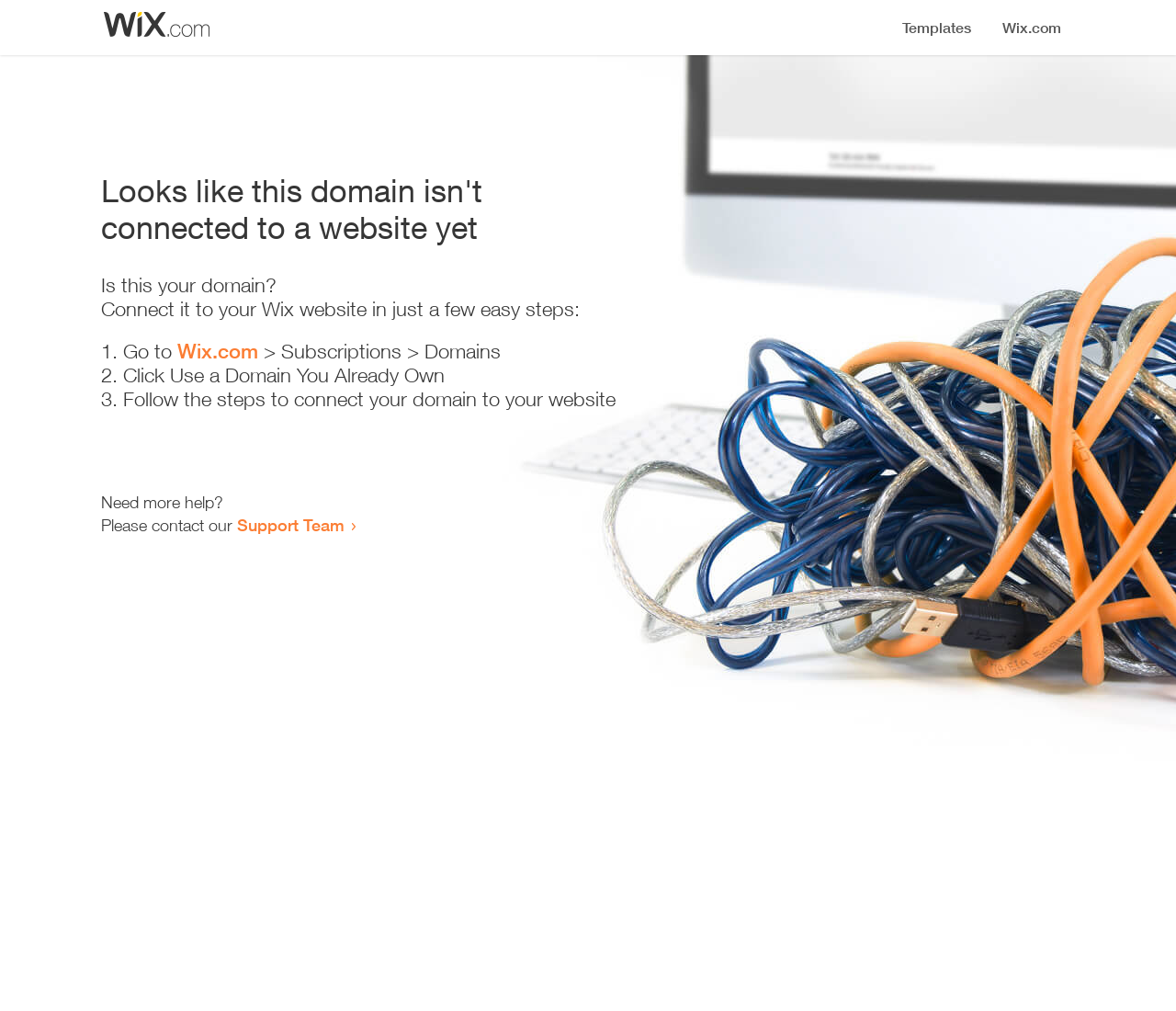Please give a succinct answer to the question in one word or phrase:
How many steps are required to connect the domain?

3